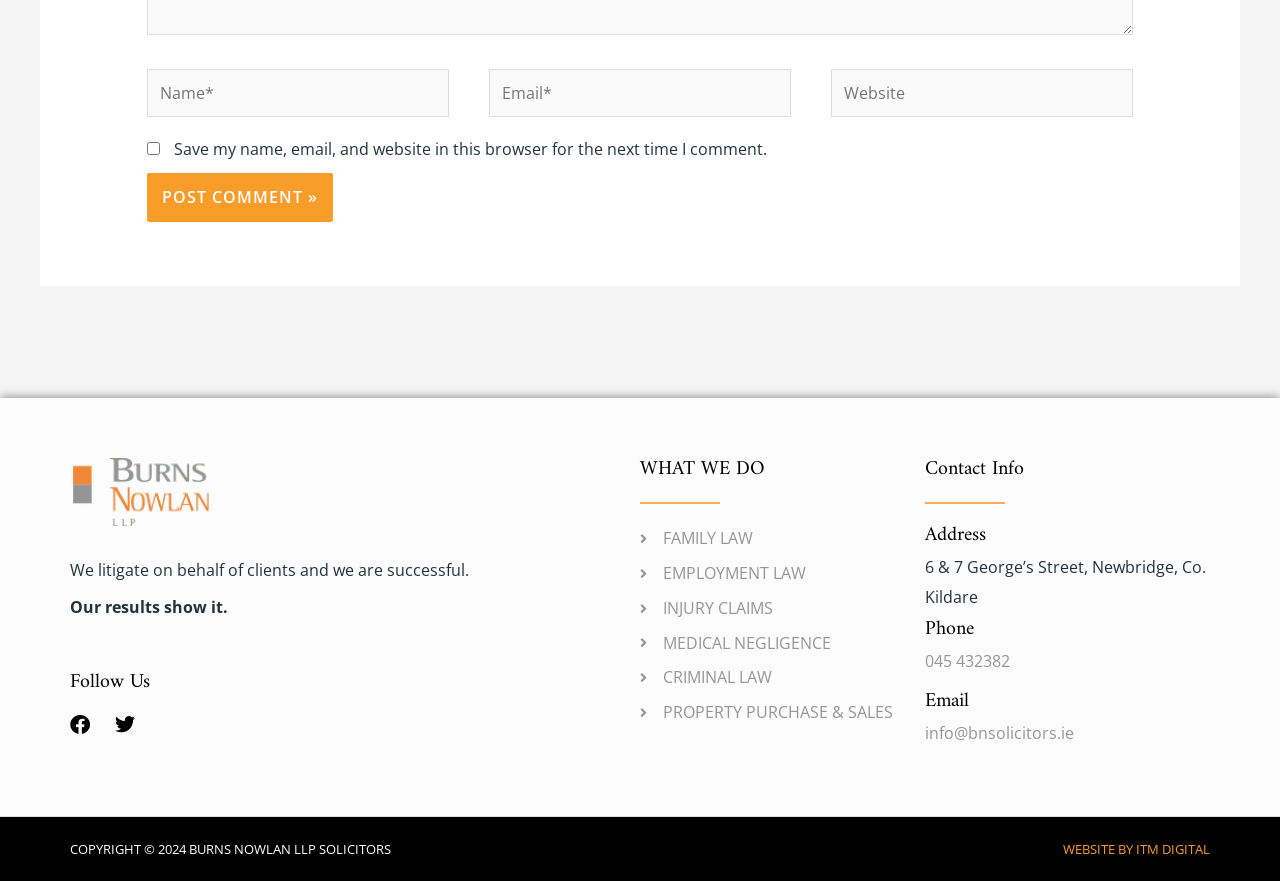Determine the bounding box coordinates of the element that should be clicked to execute the following command: "Click the 'Post Comment »' button".

[0.115, 0.196, 0.26, 0.252]